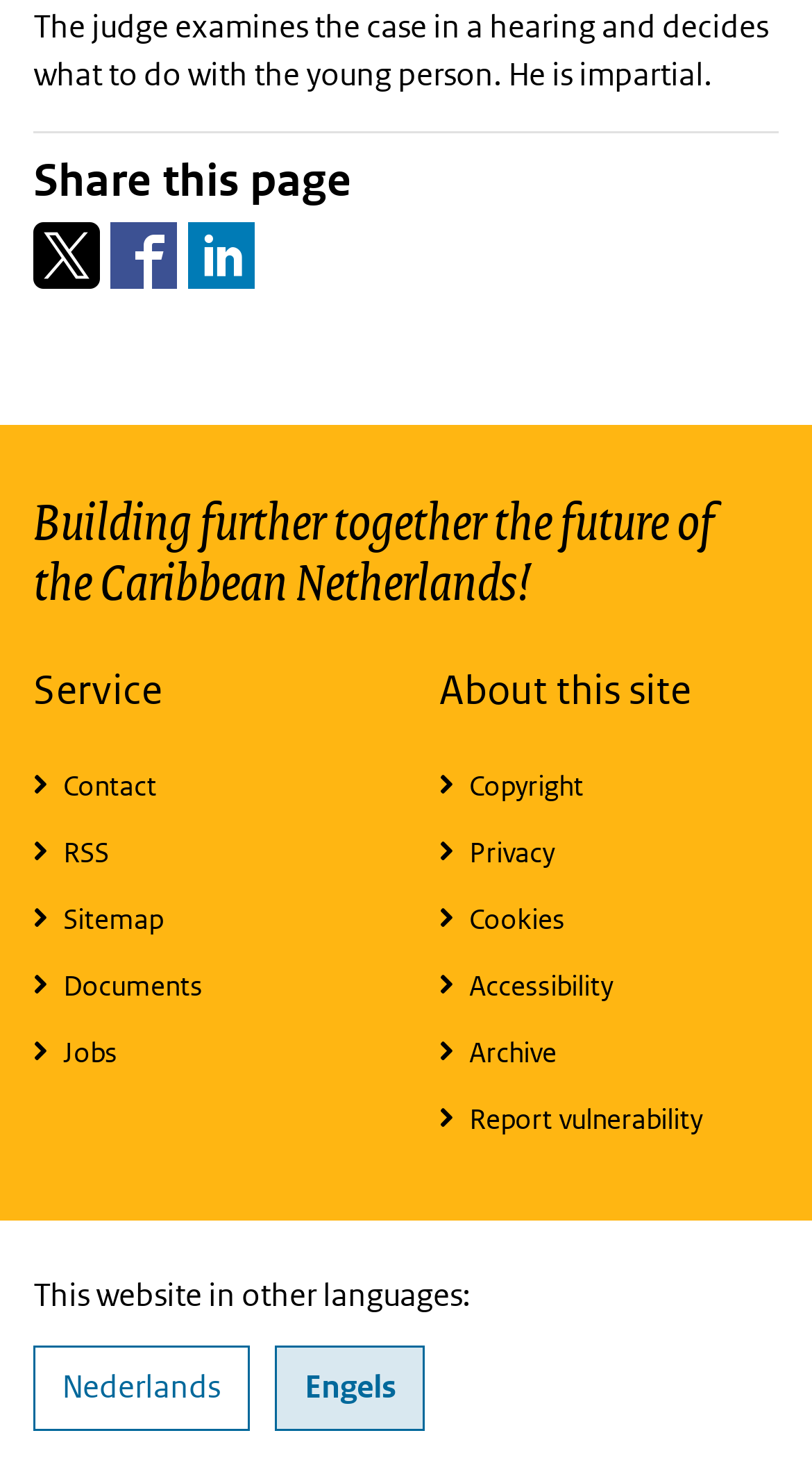Could you indicate the bounding box coordinates of the region to click in order to complete this instruction: "View sitemap".

[0.041, 0.598, 0.459, 0.643]